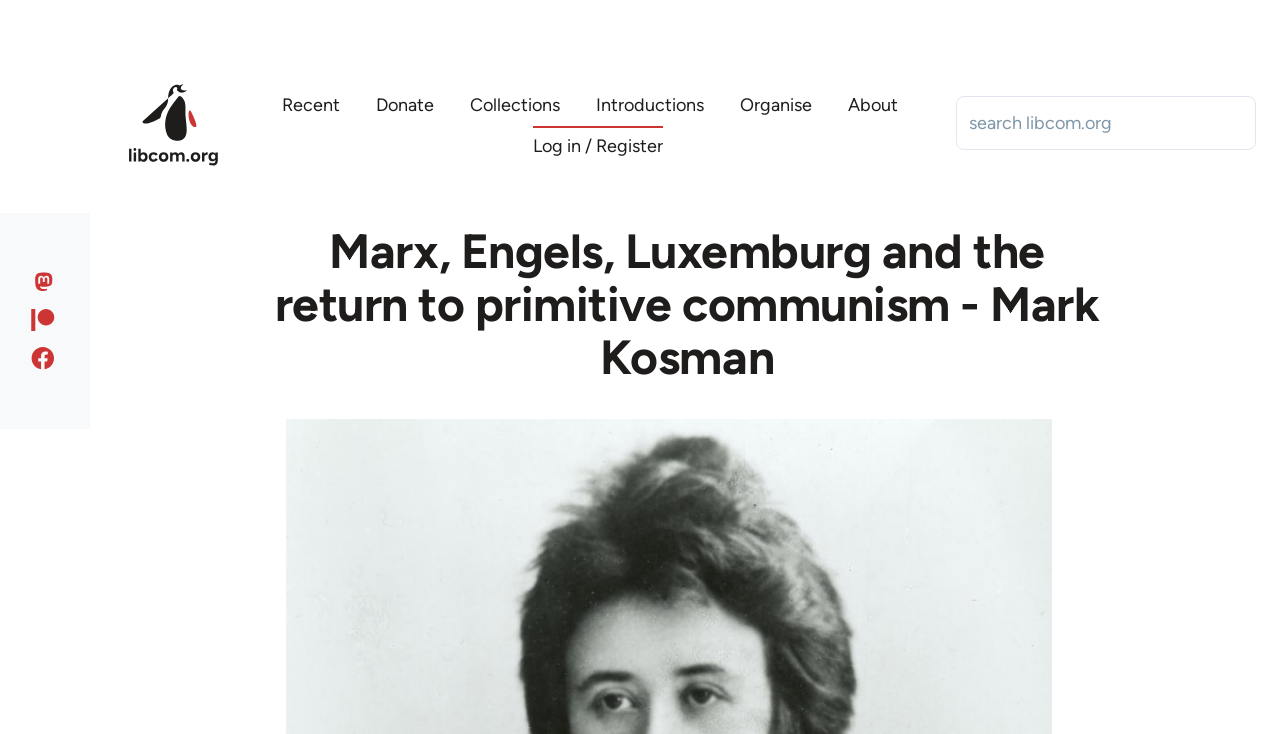Pinpoint the bounding box coordinates of the clickable element to carry out the following instruction: "Explore the childrens songs collection from howdytoons 16 minutes.."

None